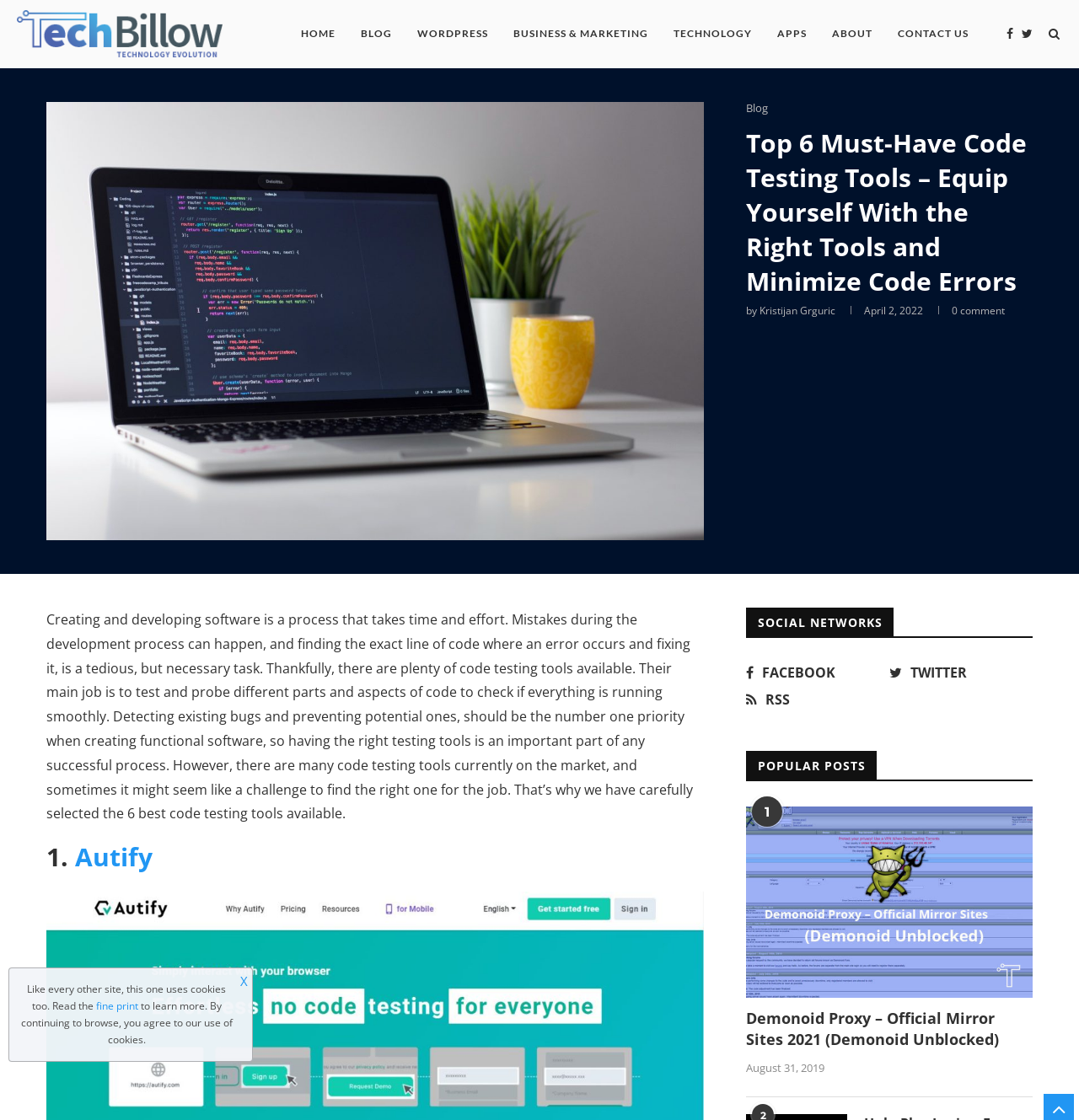Describe the webpage meticulously, covering all significant aspects.

This webpage is about code testing tools, with a focus on the top 6 must-have tools for minimizing code errors. At the top, there is a navigation menu with links to different sections of the website, including "HOME", "BLOG", "WORDPRESS", and others. Below the navigation menu, there is a heading that reads "Top 6 Must-Have Code Testing Tools – Equip Yourself With the Right Tools and Minimize Code Errors". 

To the right of the heading, there is a link to the author's name, "Kristijan Grguric", and a timestamp indicating that the article was published on April 2, 2022. There is also a comment section with zero comments.

The main content of the webpage is divided into sections, with the first section introducing the importance of code testing tools in software development. This section is followed by a list of the top 6 code testing tools, with the first tool being "Autify". 

On the right side of the webpage, there are social media links and a section for popular posts, which includes links to other articles on the website, such as "Demonoid Proxy – Official Mirror Sites 2021 (Demonoid Unblocked)". 

At the bottom of the webpage, there is a notice about the use of cookies on the website, with a link to the "fine print" for more information. There is also a button to close the notice.